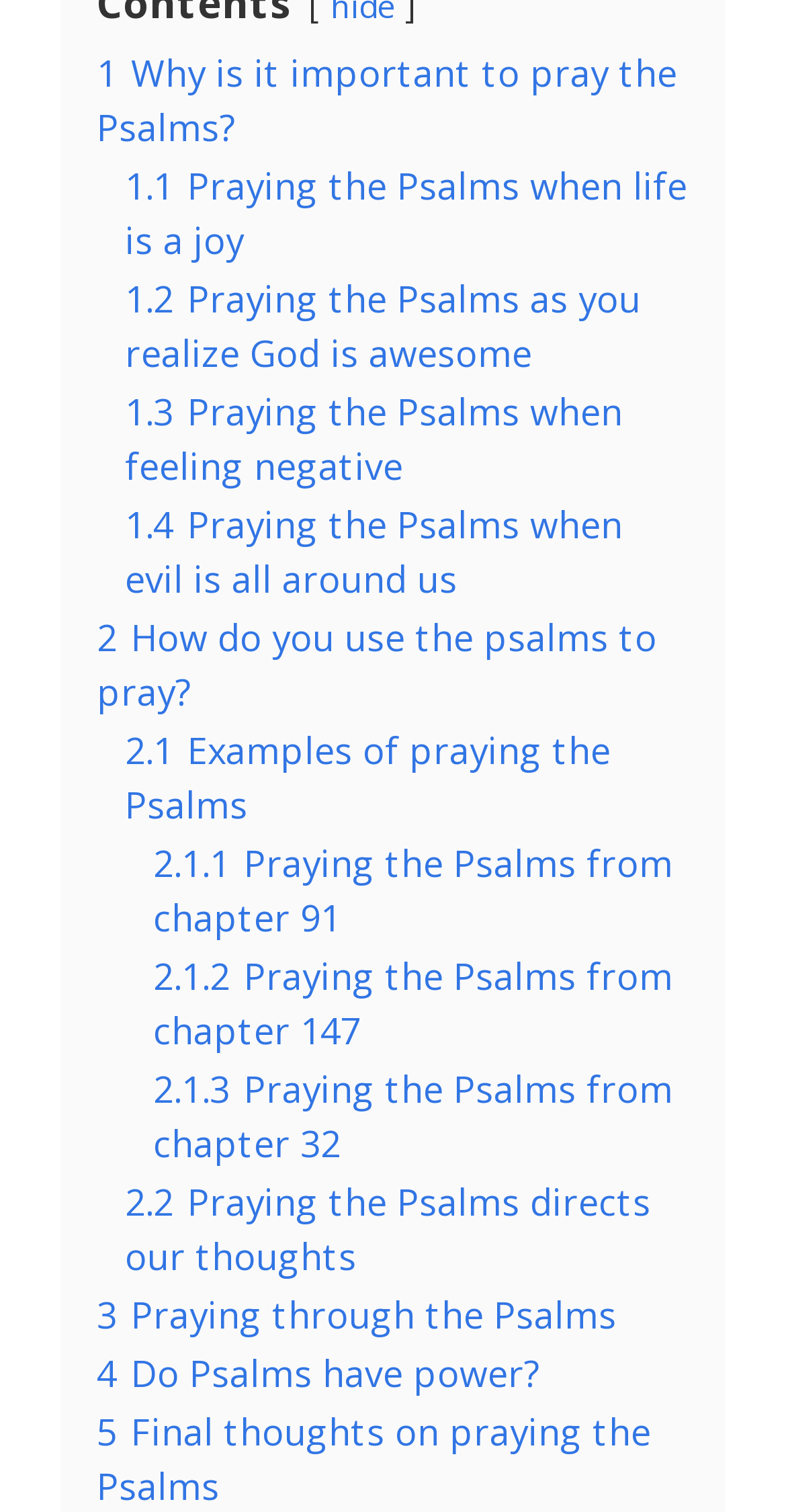From the given element description: "3 Praying through the Psalms", find the bounding box for the UI element. Provide the coordinates as four float numbers between 0 and 1, in the order [left, top, right, bottom].

[0.123, 0.853, 0.785, 0.885]